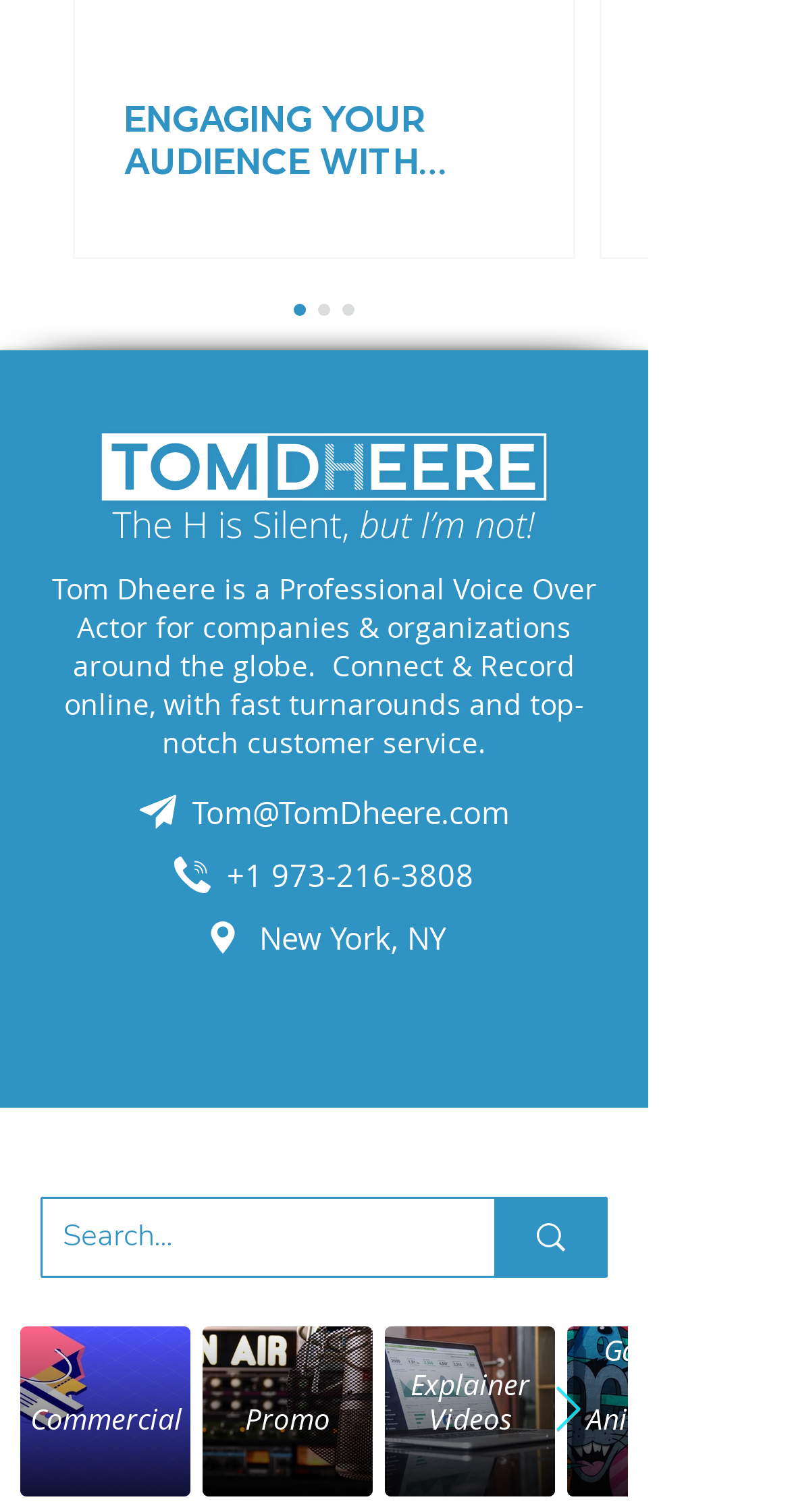Pinpoint the bounding box coordinates of the clickable area needed to execute the instruction: "Go to the next item". The coordinates should be specified as four float numbers between 0 and 1, i.e., [left, top, right, bottom].

[0.7, 0.918, 0.736, 0.949]